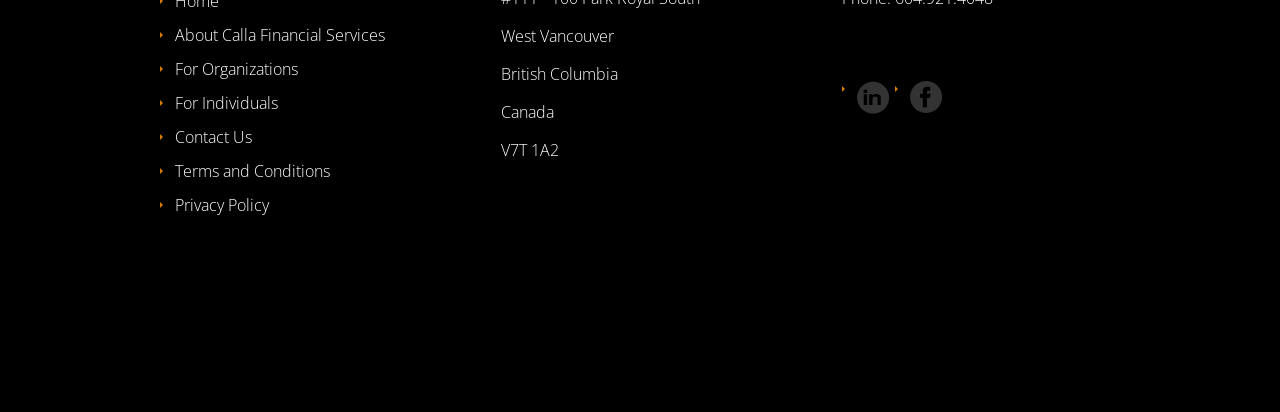Reply to the question with a single word or phrase:
Where is the 'Contact Us' link located?

Below the 'For Individuals' link